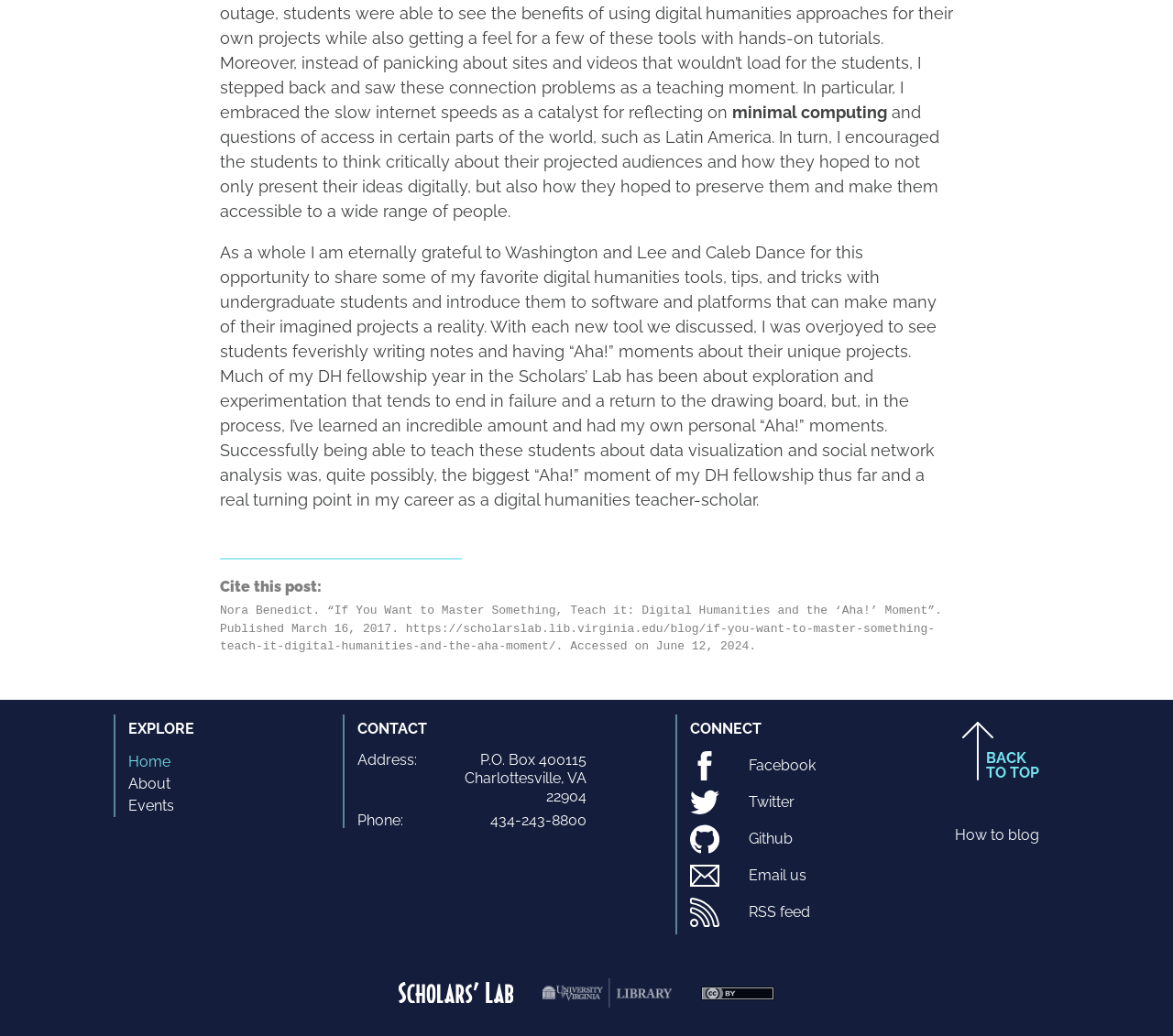Please predict the bounding box coordinates of the element's region where a click is necessary to complete the following instruction: "Contact via 'Email us'". The coordinates should be represented by four float numbers between 0 and 1, i.e., [left, top, right, bottom].

[0.588, 0.831, 0.695, 0.859]